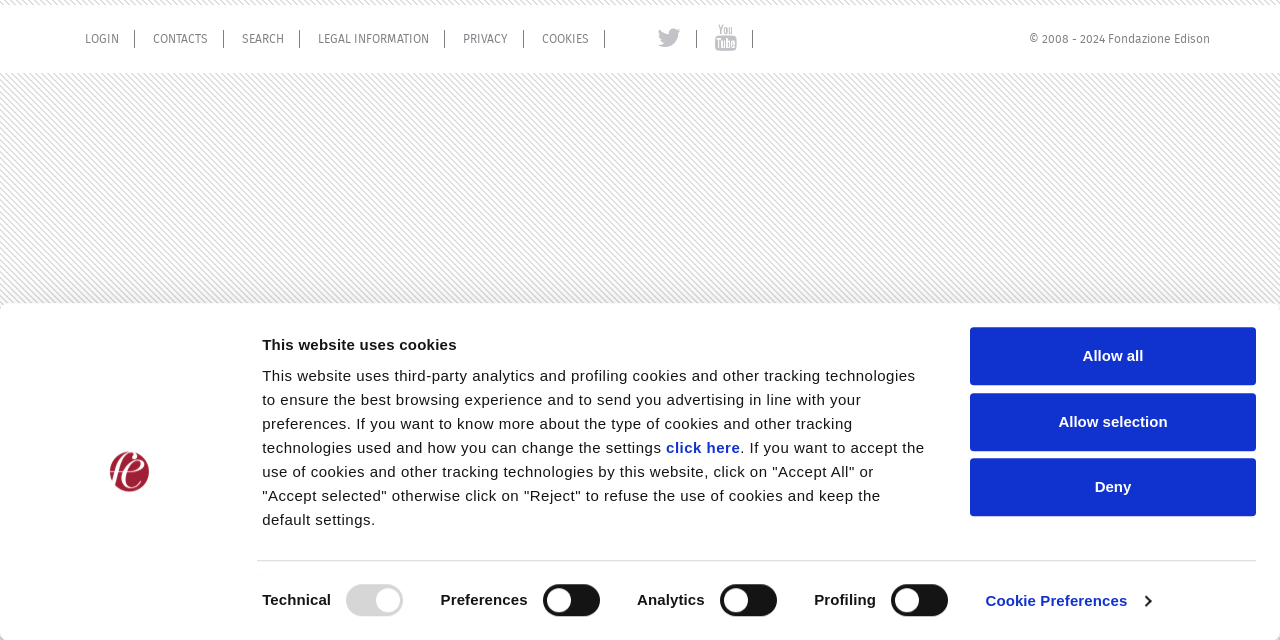Identify the bounding box coordinates for the UI element described as follows: Deny. Use the format (top-left x, top-left y, bottom-right x, bottom-right y) and ensure all values are floating point numbers between 0 and 1.

[0.758, 0.716, 0.981, 0.807]